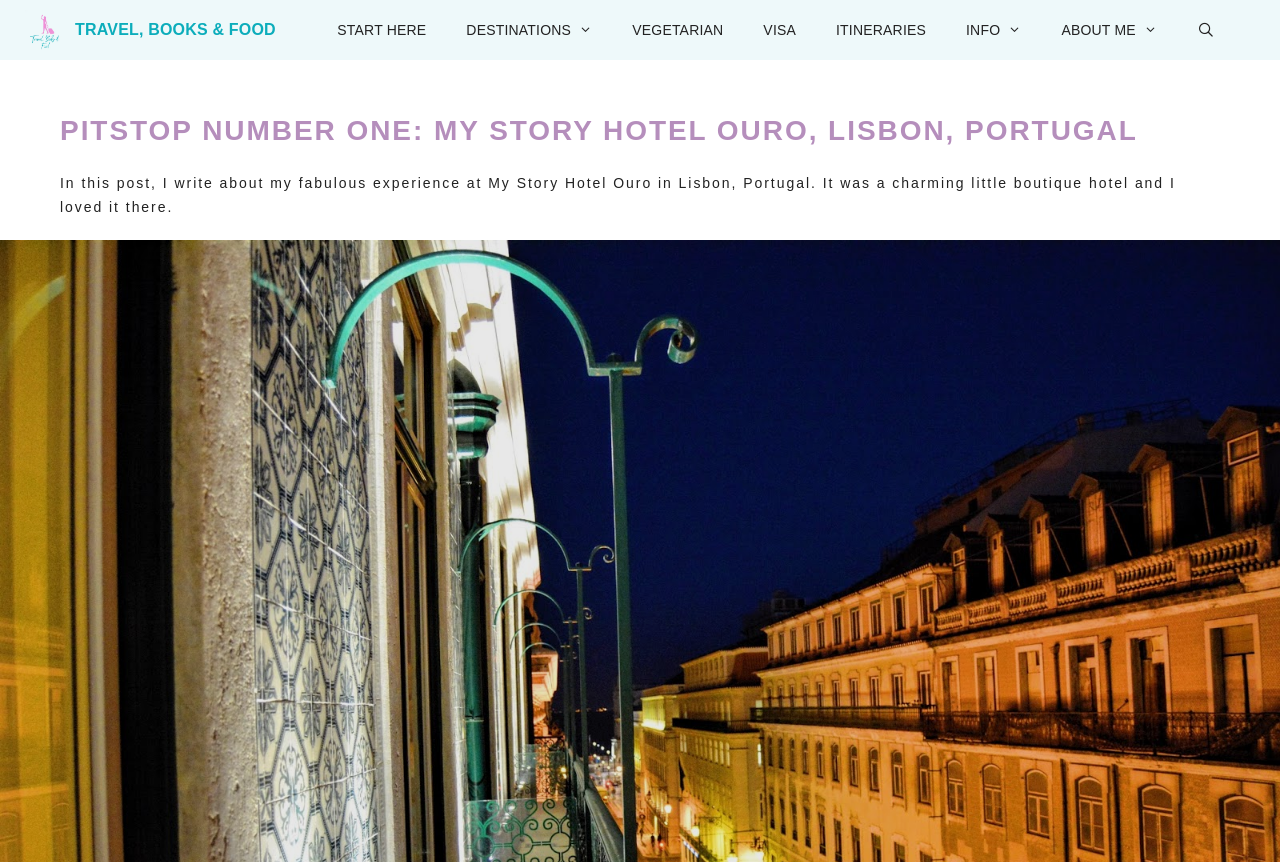Generate a thorough caption that explains the contents of the webpage.

The webpage is about a travel blog post, specifically a review of My Story Hotel Ouro in Lisbon, Portugal. At the top of the page, there is a navigation bar with several links, including "Travel, Books & Food", "START HERE", "DESTINATIONS", "VEGETARIAN", "VISA", "ITINERARIES", "INFO", and "ABOUT ME". These links are aligned horizontally and take up the top section of the page.

Below the navigation bar, there is a large heading that reads "Pitstop Number One: My Story Hotel Ouro, Lisbon, Portugal". This heading is centered and takes up a significant portion of the page.

Underneath the heading, there is a paragraph of text that summarizes the blog post. The text describes the author's experience at the hotel, mentioning that it was a charming little boutique hotel and that they loved it there.

There are no images on the page, except for a small icon accompanying the "Travel, Books & Food" link in the navigation bar. The overall layout of the page is simple and easy to navigate, with clear headings and concise text.